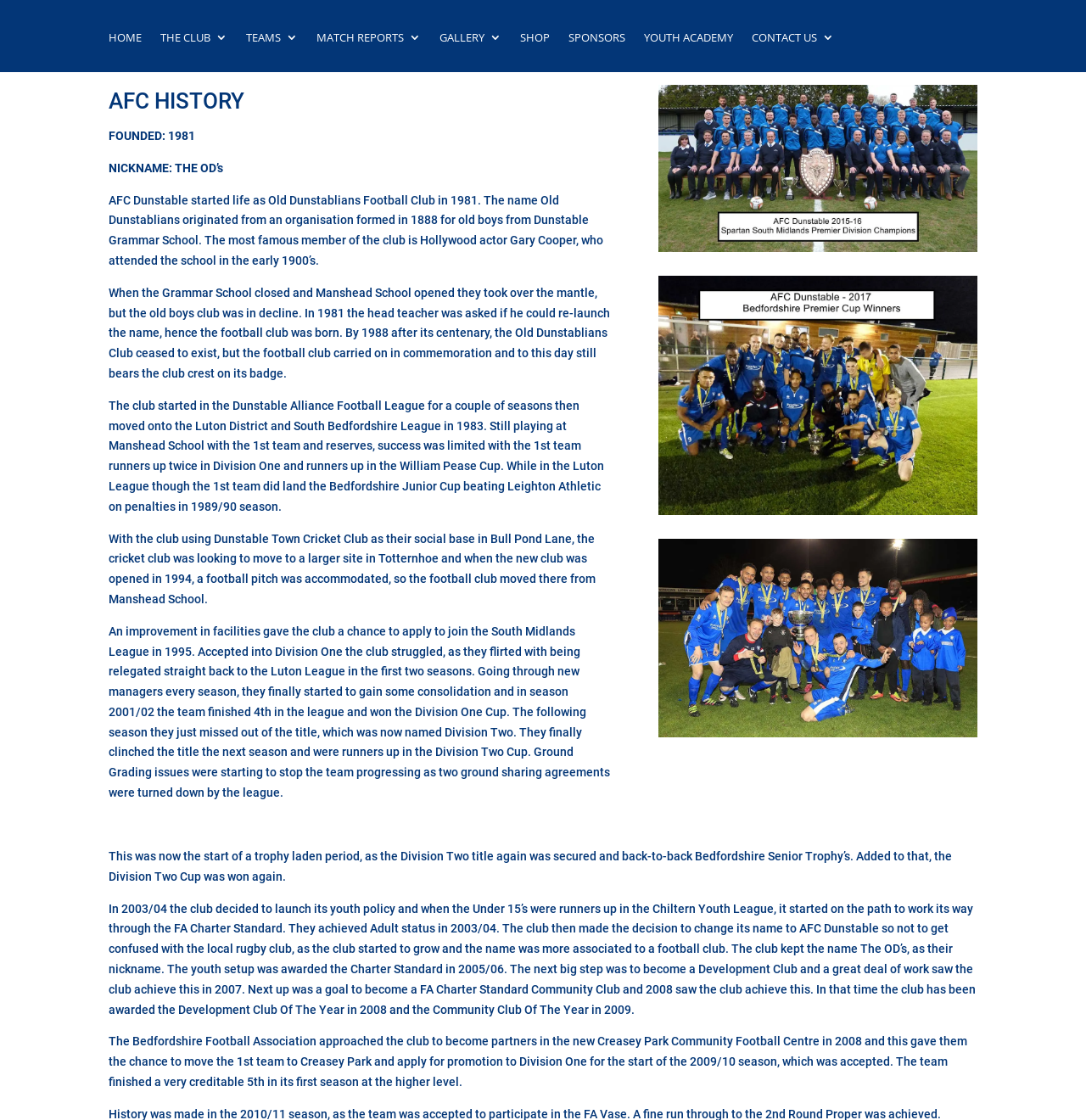Find the bounding box coordinates for the area that should be clicked to accomplish the instruction: "Click HOME".

[0.1, 0.028, 0.13, 0.044]